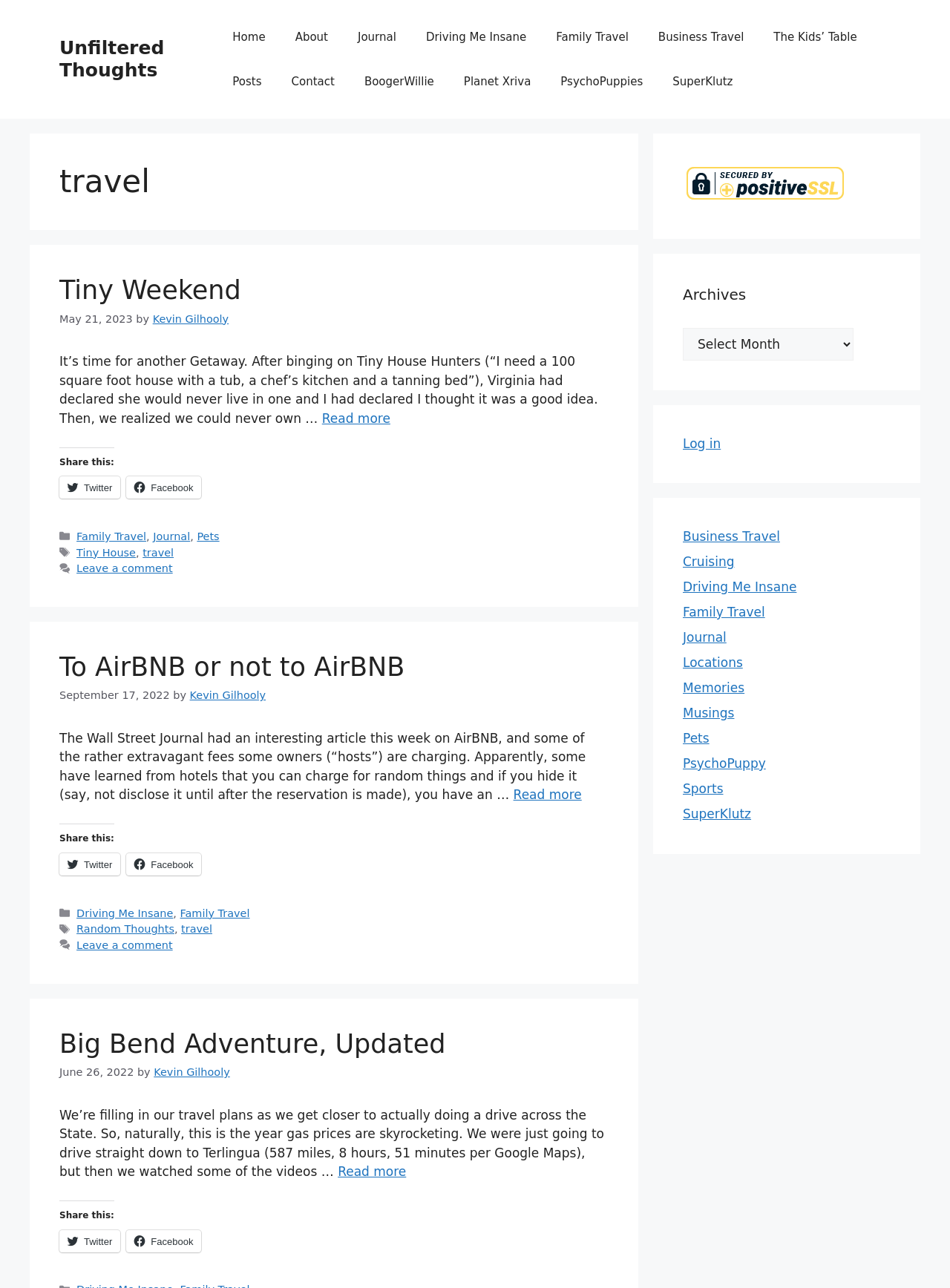What is the date of the second article?
From the details in the image, answer the question comprehensively.

The date of the second article can be found in the time element of the second article section, which says 'September 17, 2022'.